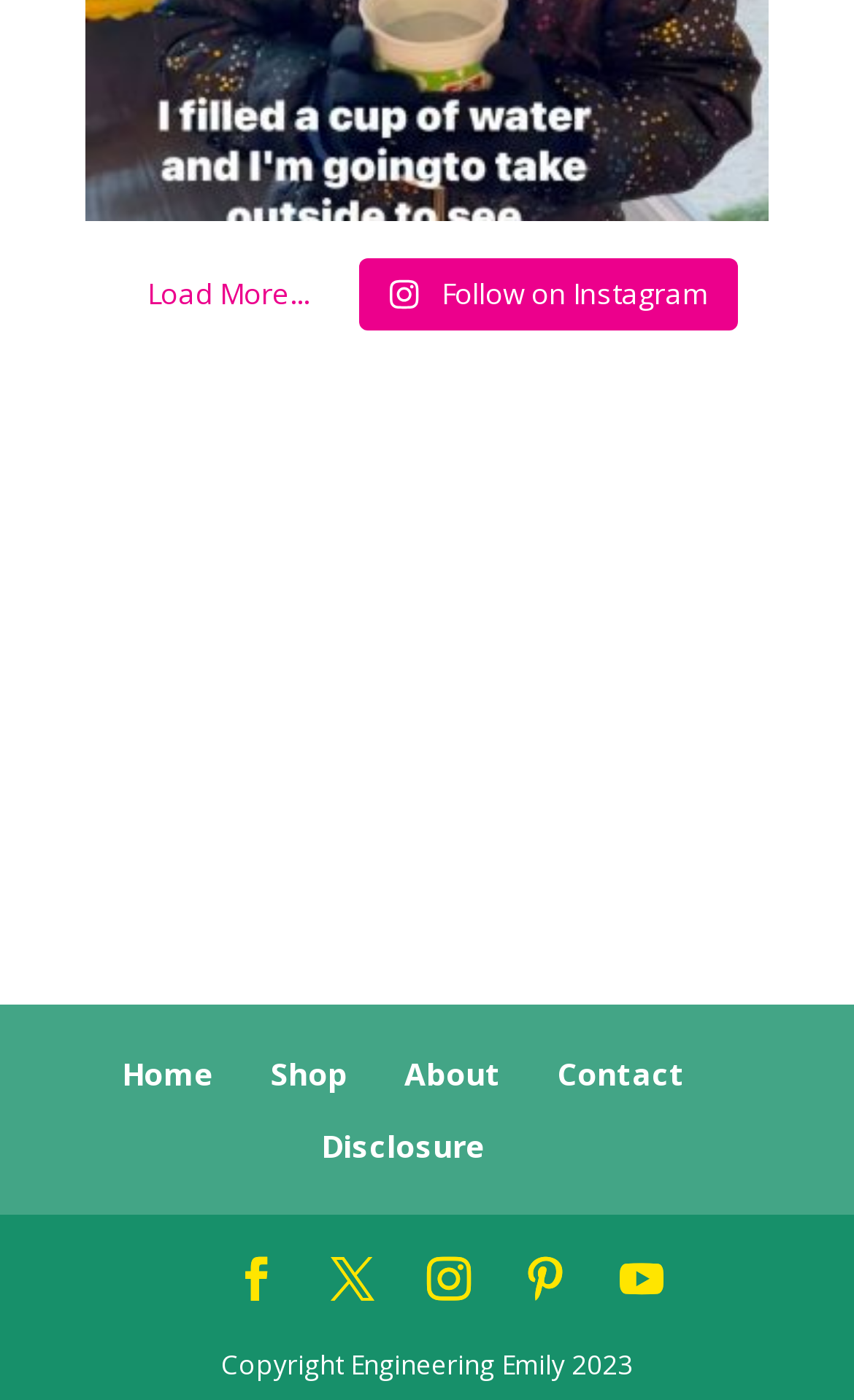Specify the bounding box coordinates of the element's area that should be clicked to execute the given instruction: "Go to home page". The coordinates should be four float numbers between 0 and 1, i.e., [left, top, right, bottom].

[0.142, 0.752, 0.25, 0.782]